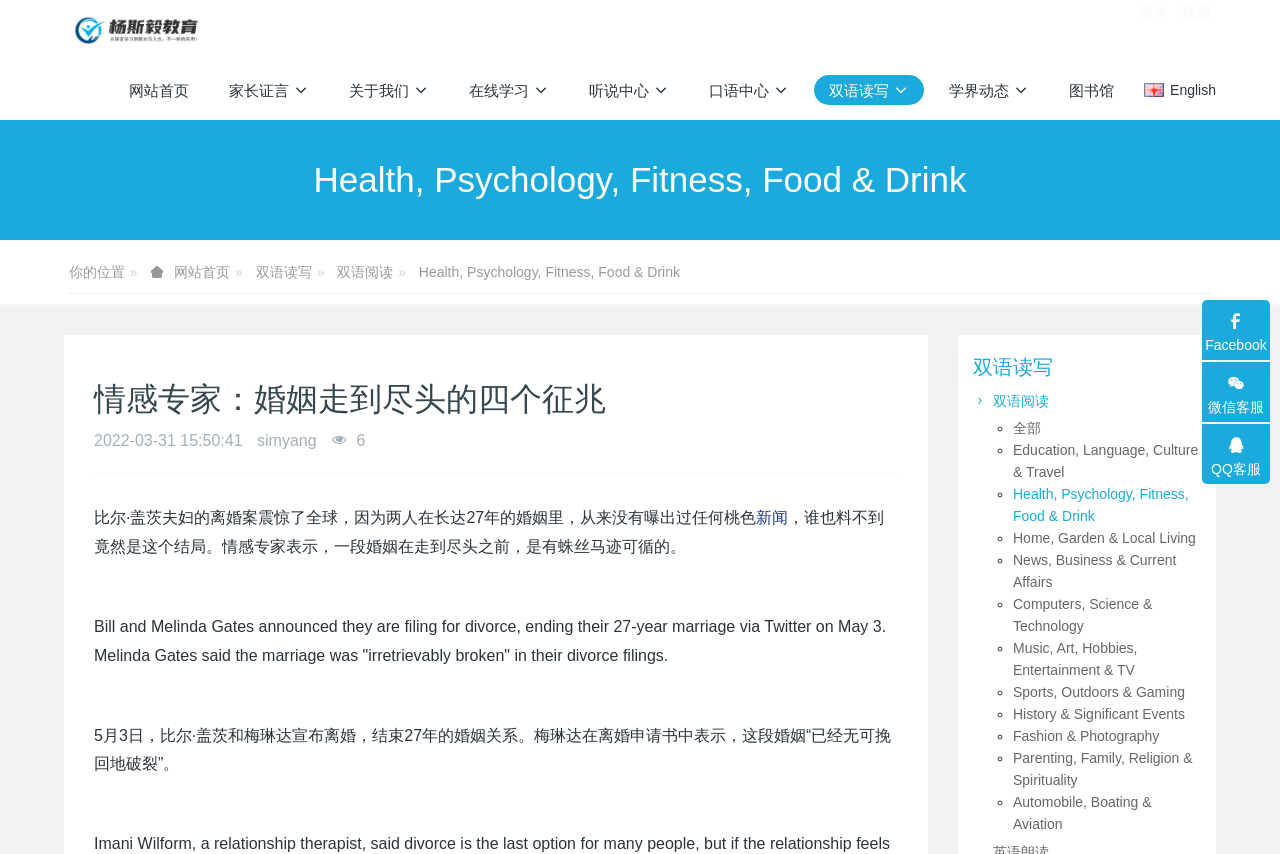What is the name of the website?
Refer to the image and offer an in-depth and detailed answer to the question.

The name of the website is mentioned in the root element '情感专家：婚姻走到尽头的四个征兆-杨斯毅教育' which is the title of the webpage.